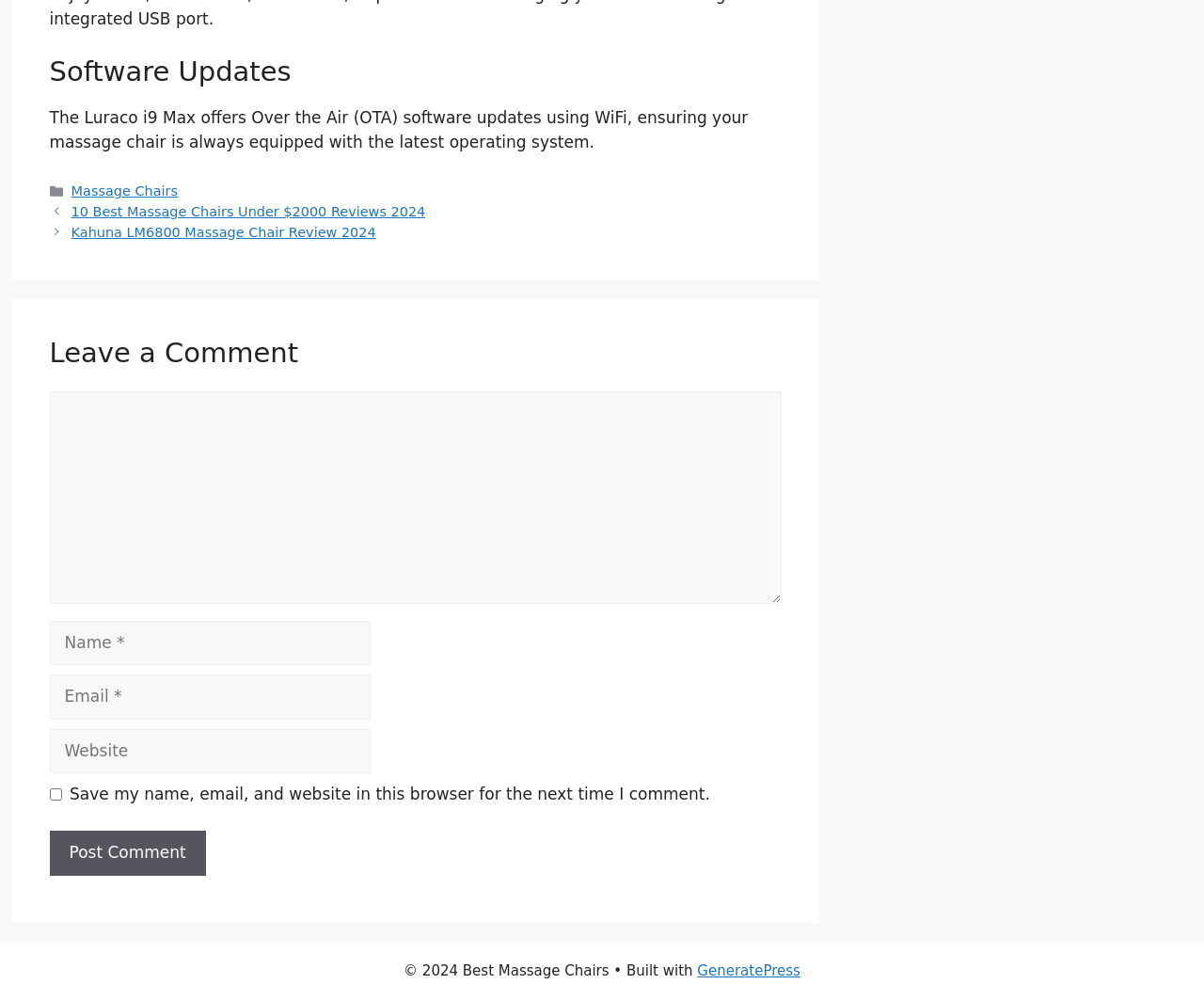Please identify the bounding box coordinates of the element I need to click to follow this instruction: "Click on the 'Massage Chairs' link".

[0.059, 0.184, 0.148, 0.199]